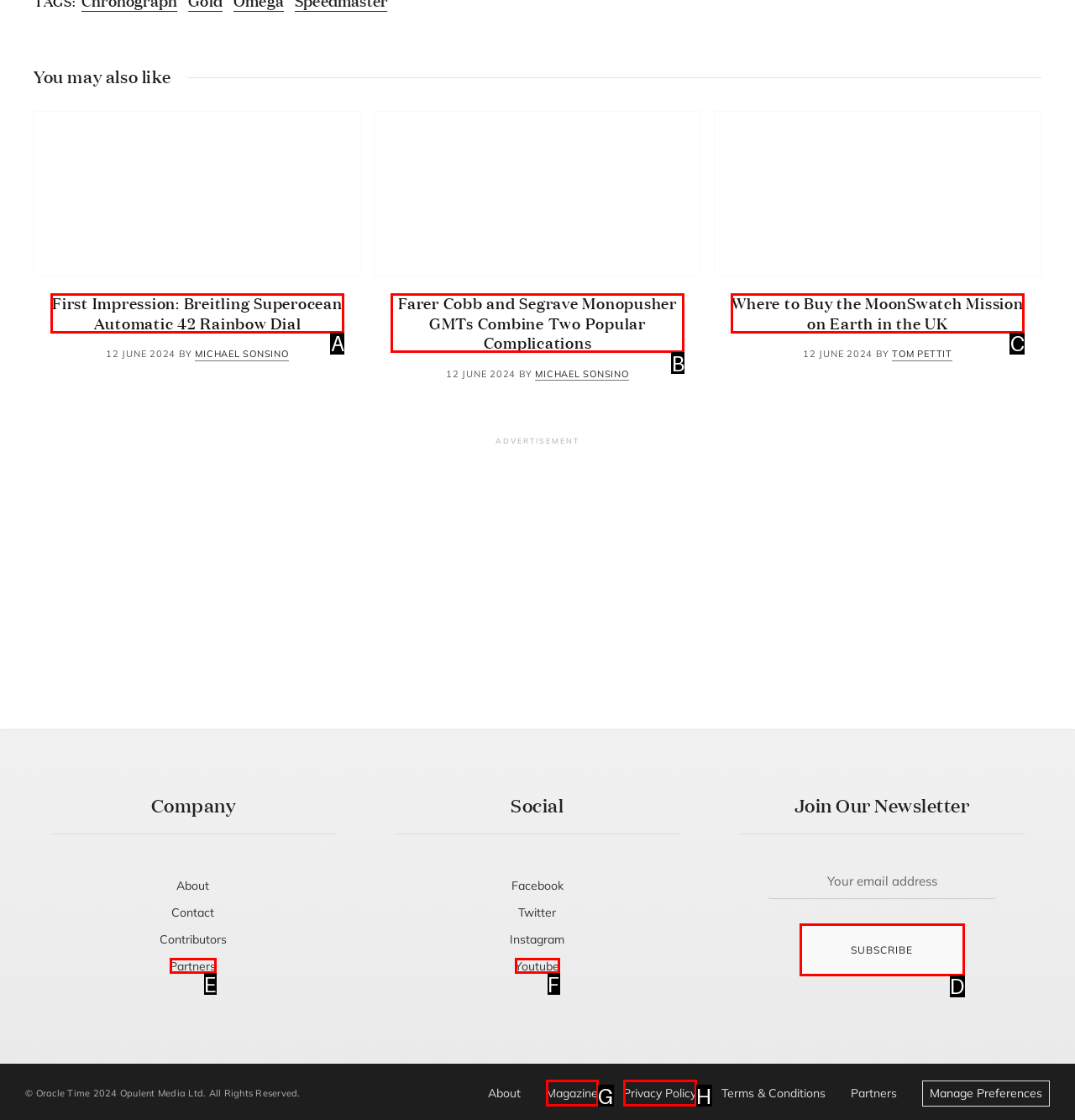Point out the HTML element I should click to achieve the following: Subscribe to the newsletter Reply with the letter of the selected element.

D